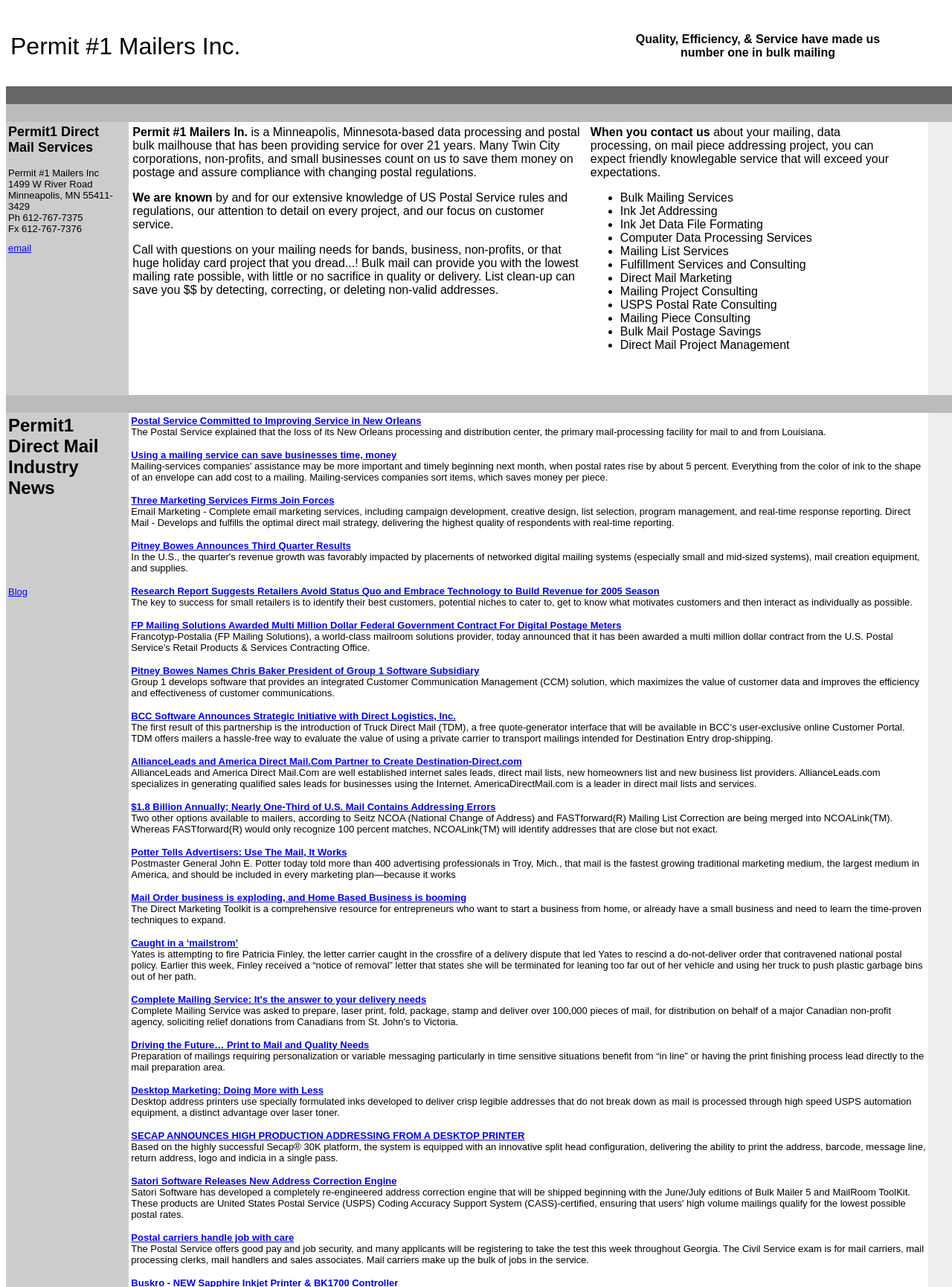Locate the bounding box coordinates of the clickable element to fulfill the following instruction: "Click the 'Three Marketing Services Firms Join Forces' link". Provide the coordinates as four float numbers between 0 and 1 in the format [left, top, right, bottom].

[0.138, 0.384, 0.351, 0.393]